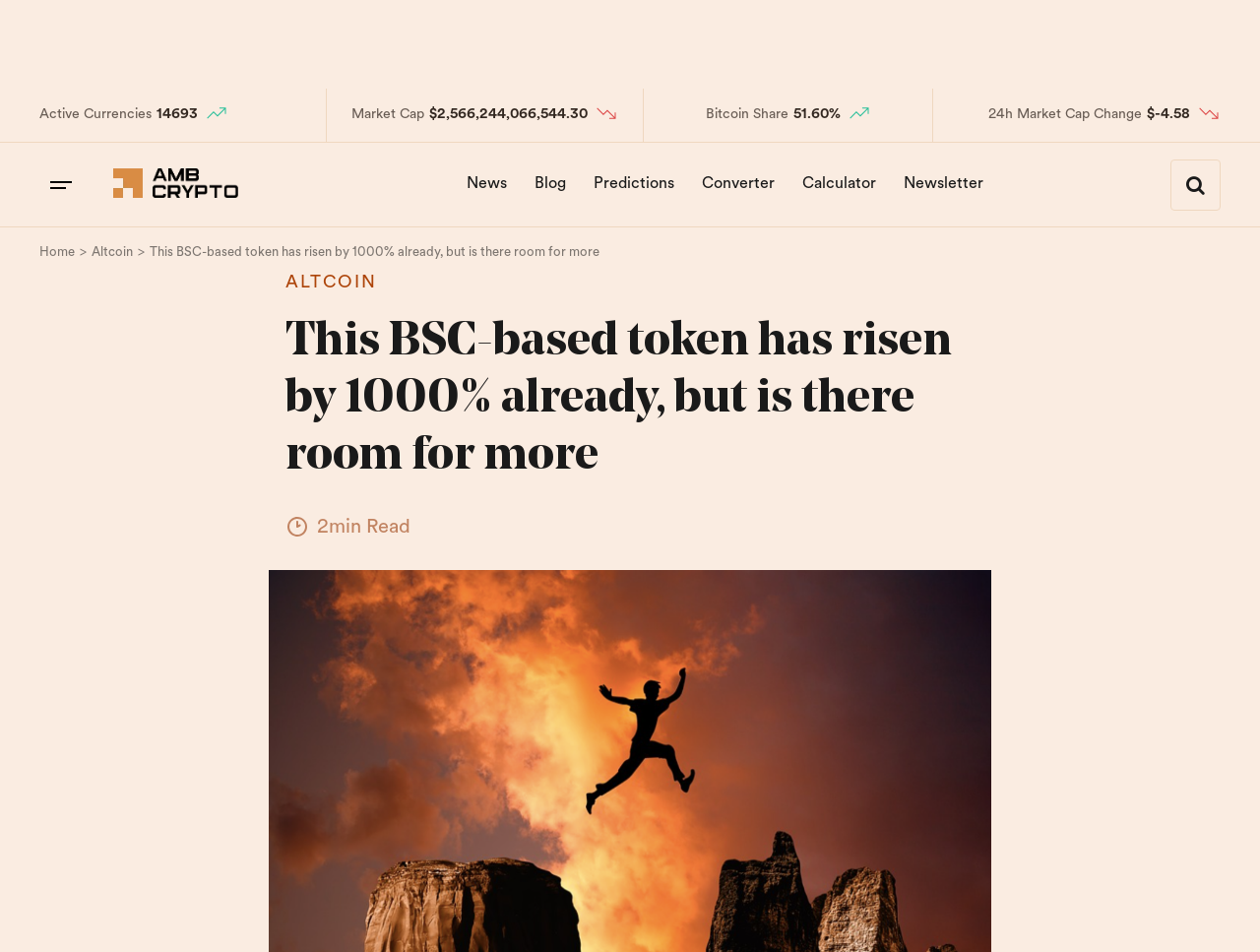What is the 24-hour market capitalization change of CNS?
Answer with a single word or short phrase according to what you see in the image.

-$4.58